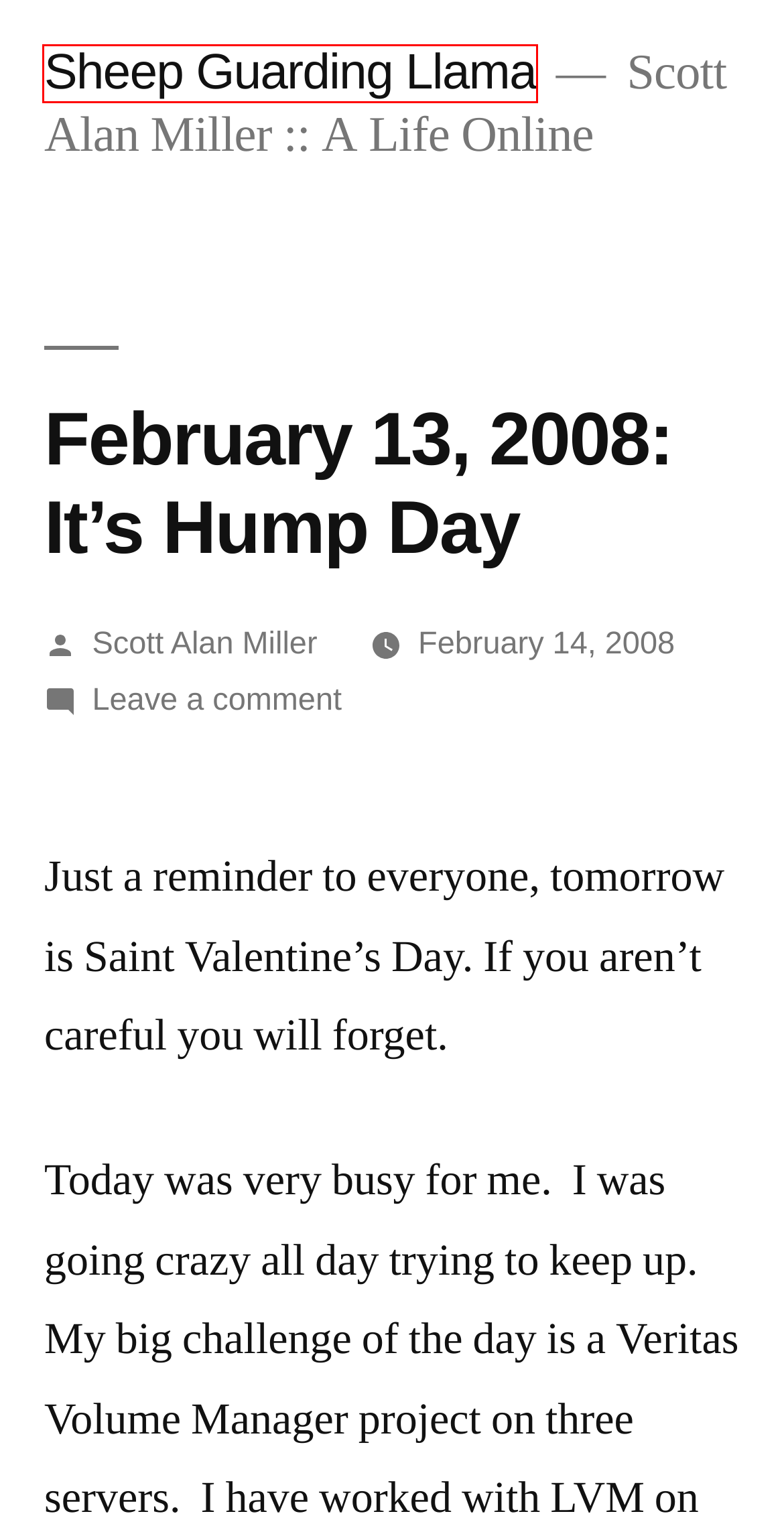You are provided with a screenshot of a webpage where a red rectangle bounding box surrounds an element. Choose the description that best matches the new webpage after clicking the element in the red bounding box. Here are the choices:
A. Amazon.com
B. The best open source backup software for Linux.
C. Daily – Sheep Guarding Llama
D. Scott Alan Miller – Sheep Guarding Llama
E. February 12, 2008: Lot’s of Writing Today – Sheep Guarding Llama
F. amada – Sheep Guarding Llama
G. Sheep Guarding Llama – Scott Alan Miller :: A Life Online
H. curtis preston – Sheep Guarding Llama

G